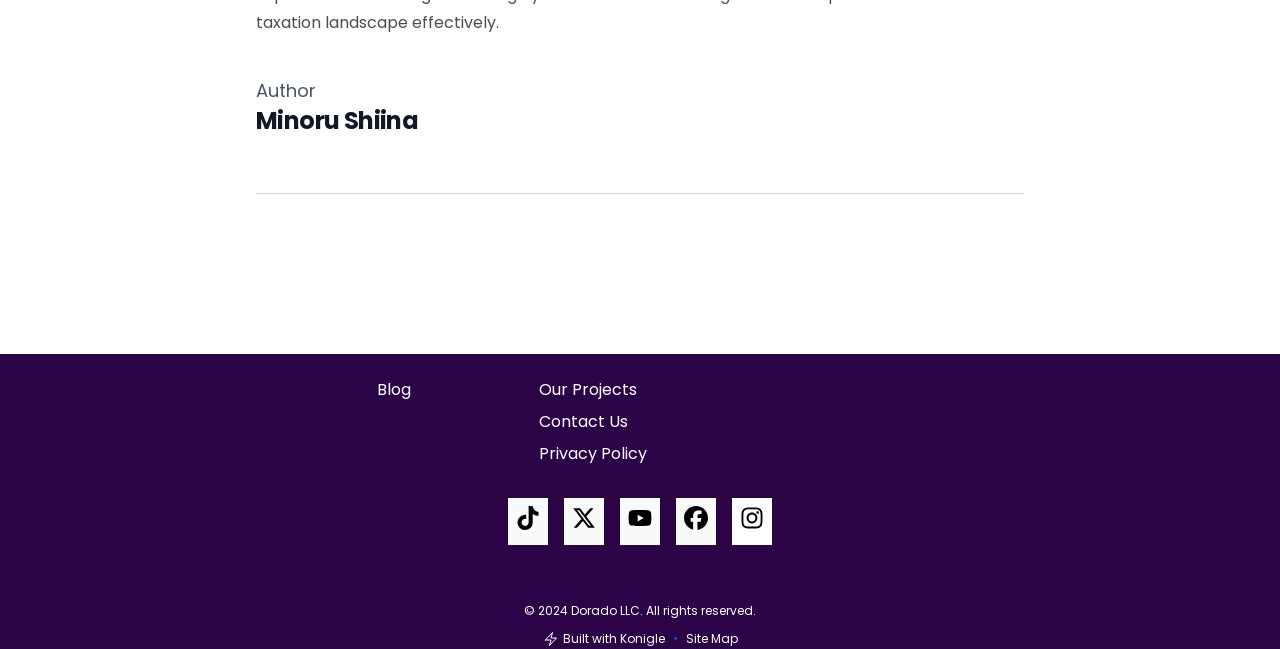Please identify the bounding box coordinates of the clickable area that will fulfill the following instruction: "Visit the author's homepage". The coordinates should be in the format of four float numbers between 0 and 1, i.e., [left, top, right, bottom].

[0.2, 0.16, 0.327, 0.211]